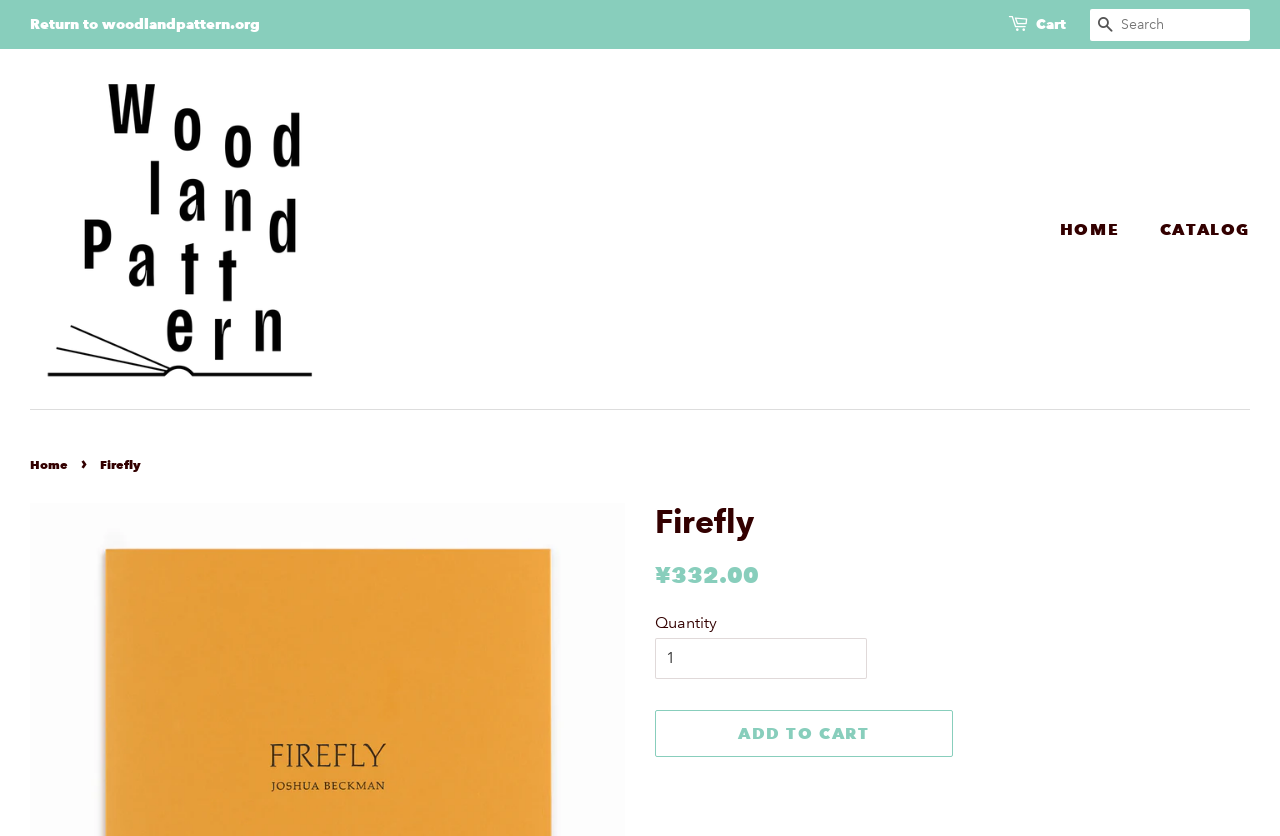Determine the bounding box coordinates of the area to click in order to meet this instruction: "Change Quantity".

[0.512, 0.764, 0.677, 0.812]